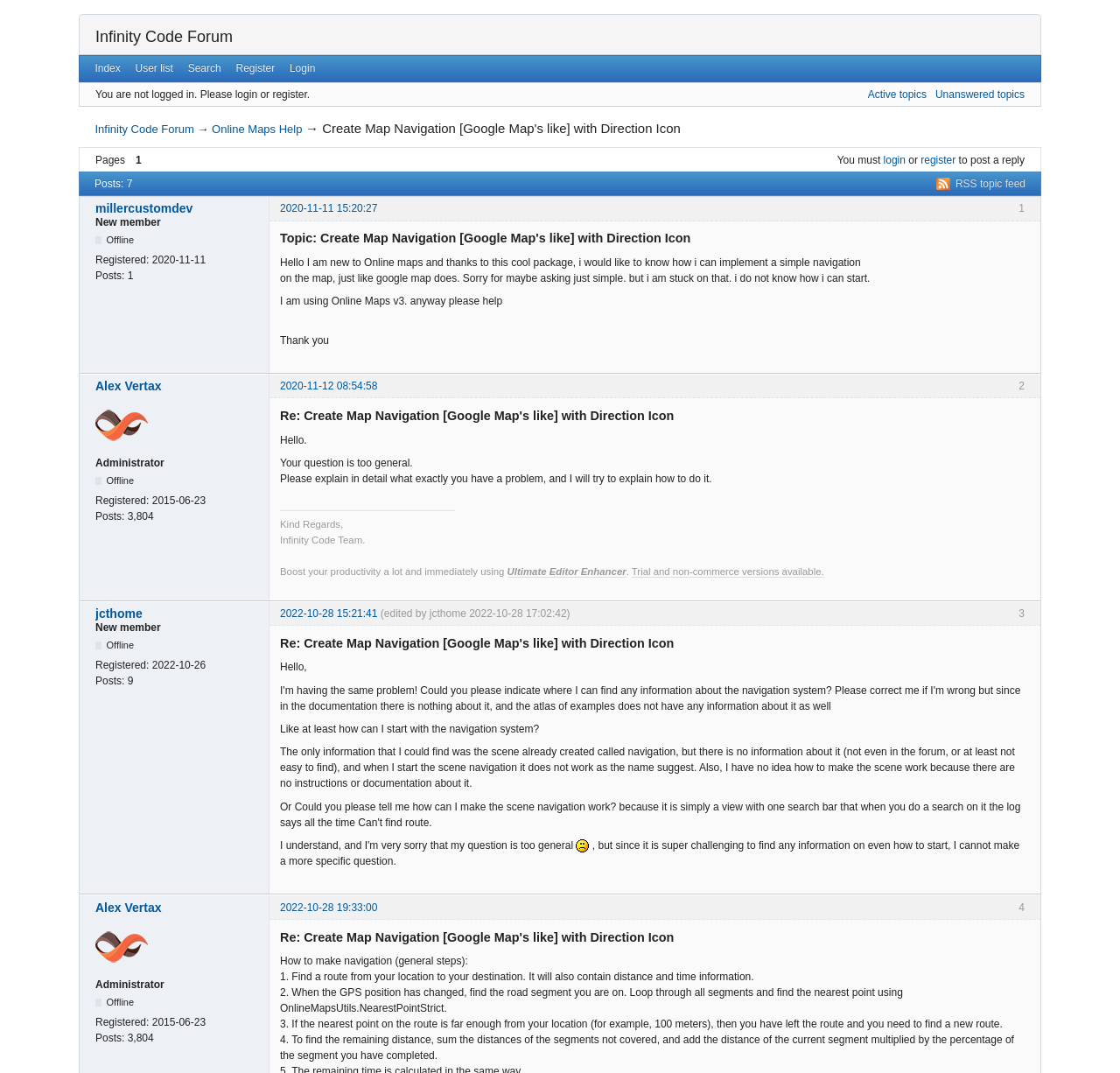Find and specify the bounding box coordinates that correspond to the clickable region for the instruction: "search in the forum".

[0.161, 0.052, 0.204, 0.075]